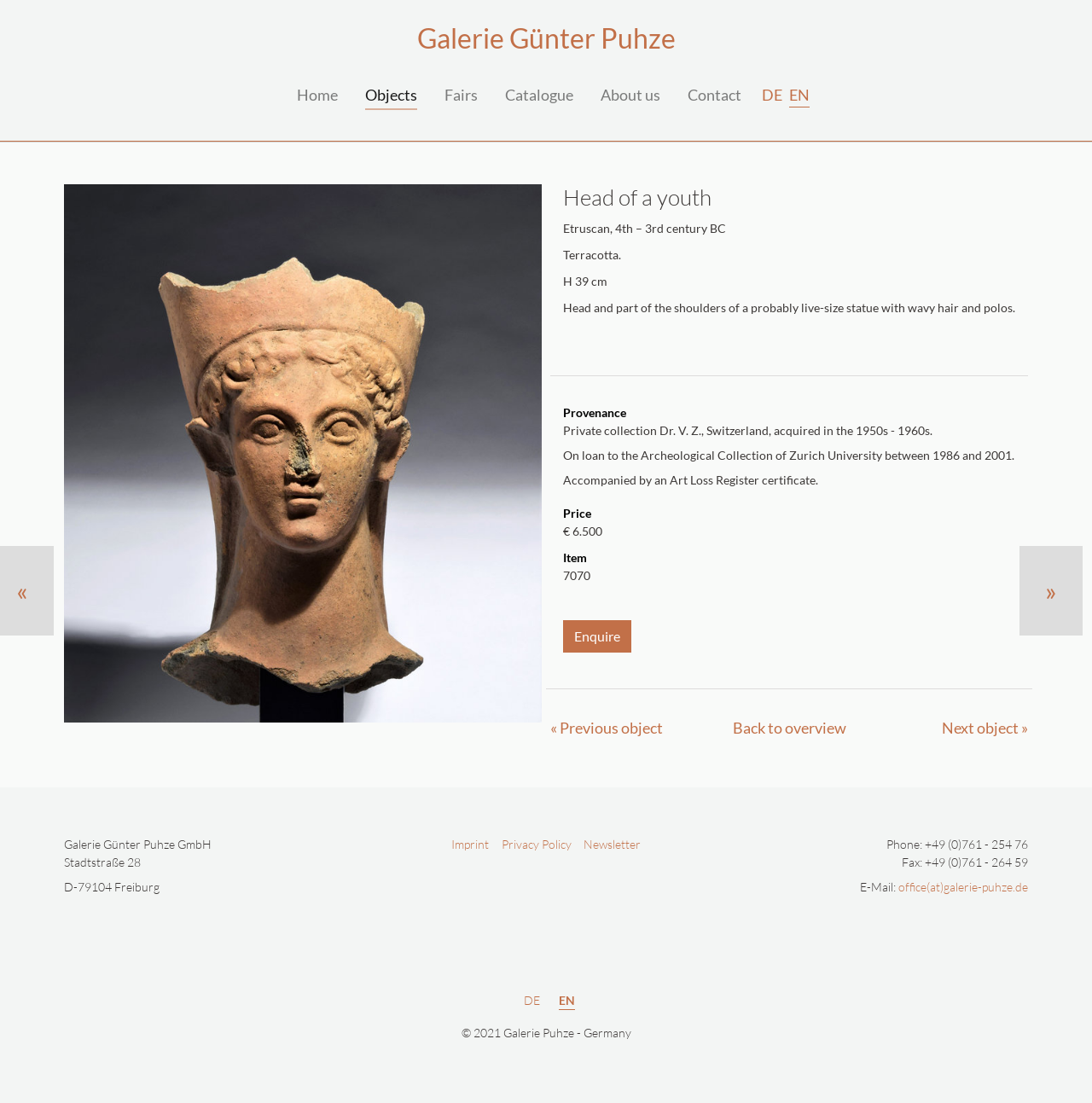Please specify the bounding box coordinates of the element that should be clicked to execute the given instruction: 'Scroll to top'. Ensure the coordinates are four float numbers between 0 and 1, expressed as [left, top, right, bottom].

[0.954, 0.944, 0.996, 0.986]